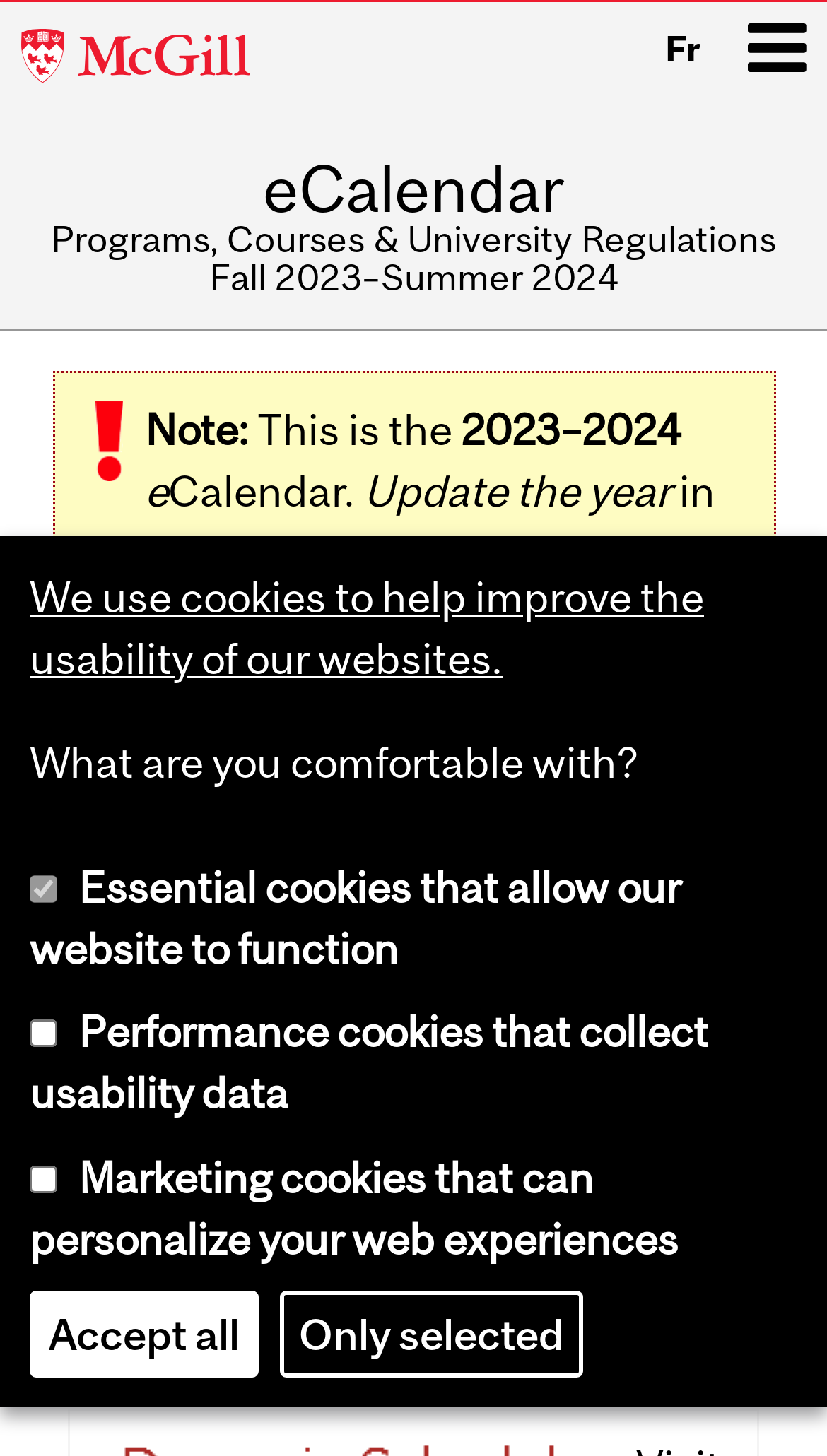What is the purpose of the 'Update the year' button?
Offer a detailed and exhaustive answer to the question.

The purpose of the 'Update the year' button can be inferred from the surrounding text, which suggests that clicking the button will update the year to get the most recent version of the page.